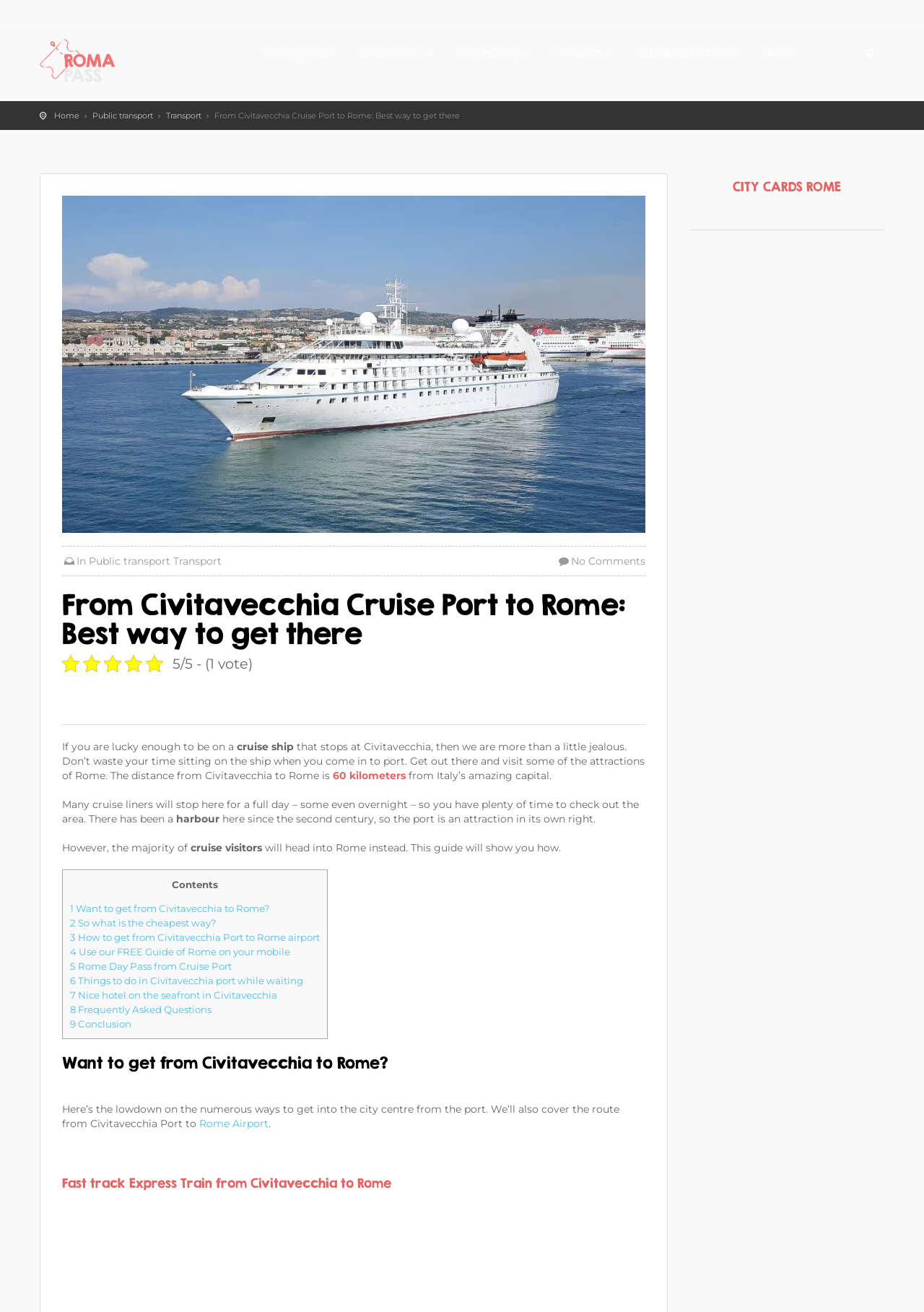What is the name of the port mentioned in the article?
Provide a fully detailed and comprehensive answer to the question.

I found the answer in the paragraph that starts with 'However, the majority of cruise visitors...' where it says 'the port is an attraction in its own right.' and also in the heading 'From Civitavecchia Cruise Port to Rome: Best way to get there'.